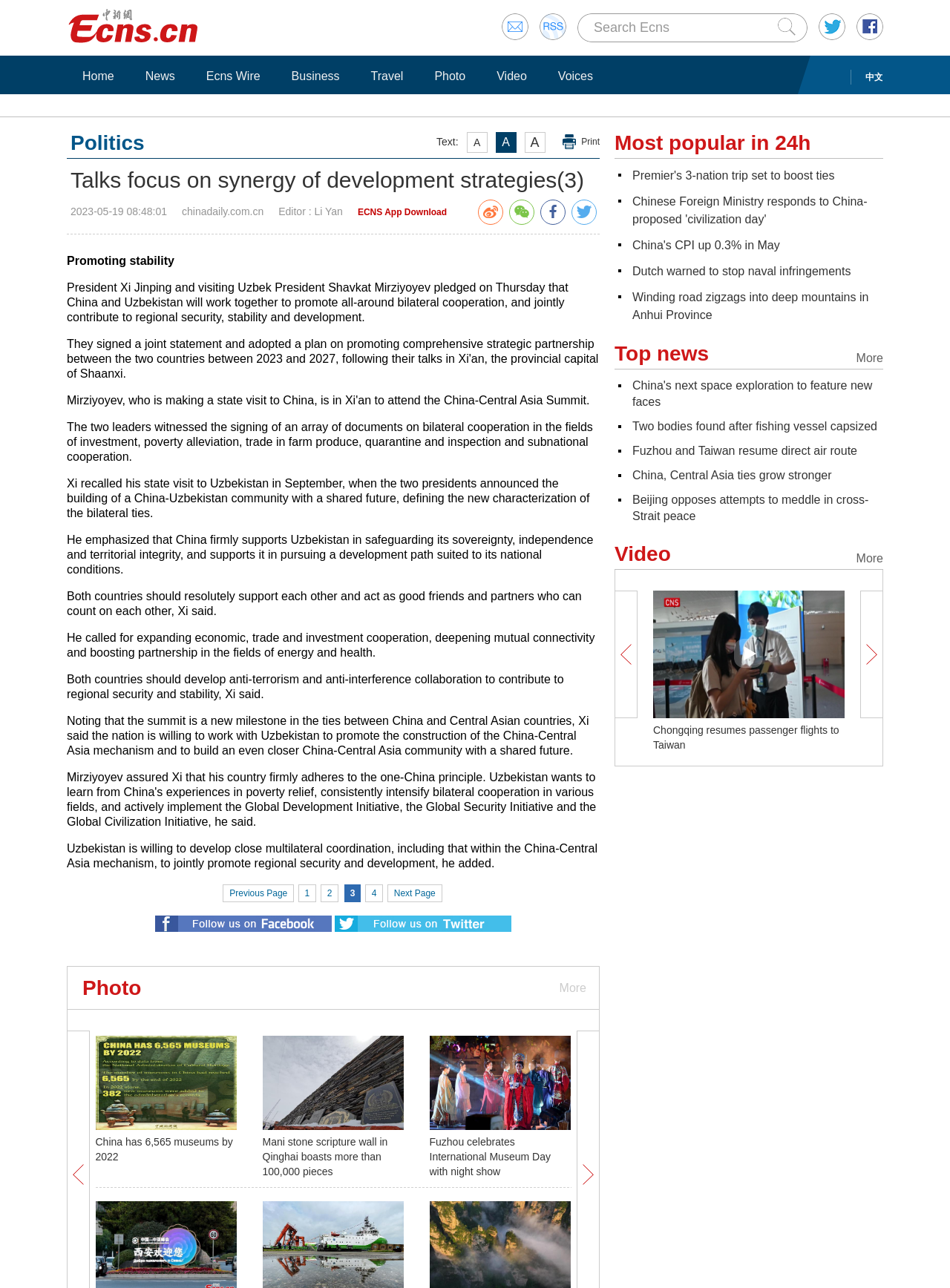How many museums did China have by 2022?
Please respond to the question with as much detail as possible.

The webpage mentions that China had 6,565 museums by 2022, as stated in the article 'China has 6,565 museums by 2022'.